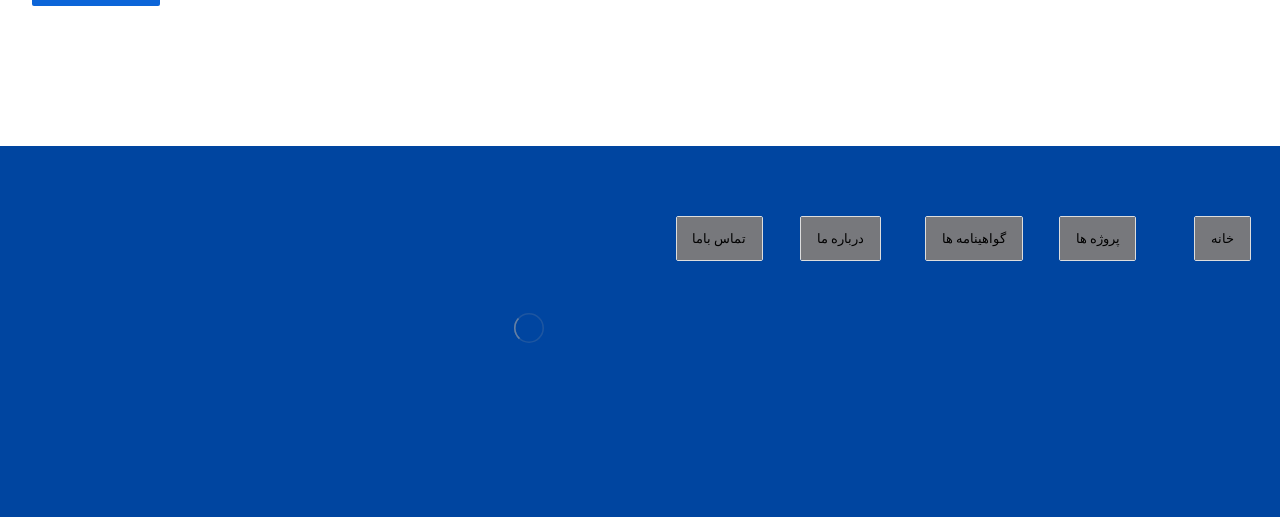Give a concise answer using only one word or phrase for this question:
Are all links in the list marked with a bullet point?

Yes